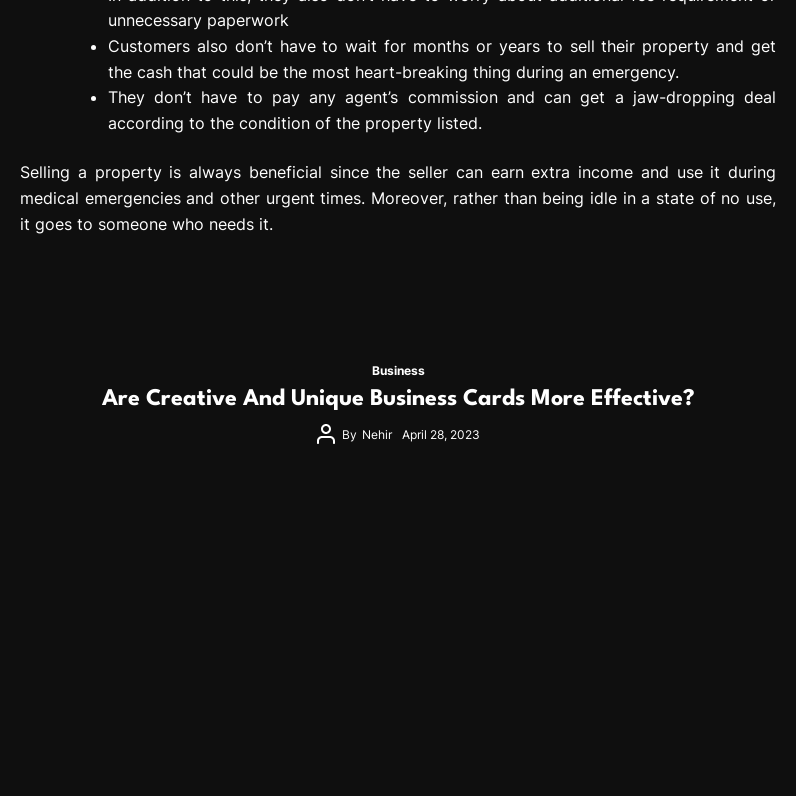Use a single word or phrase to answer the question:
When was the article published?

April 28, 2023